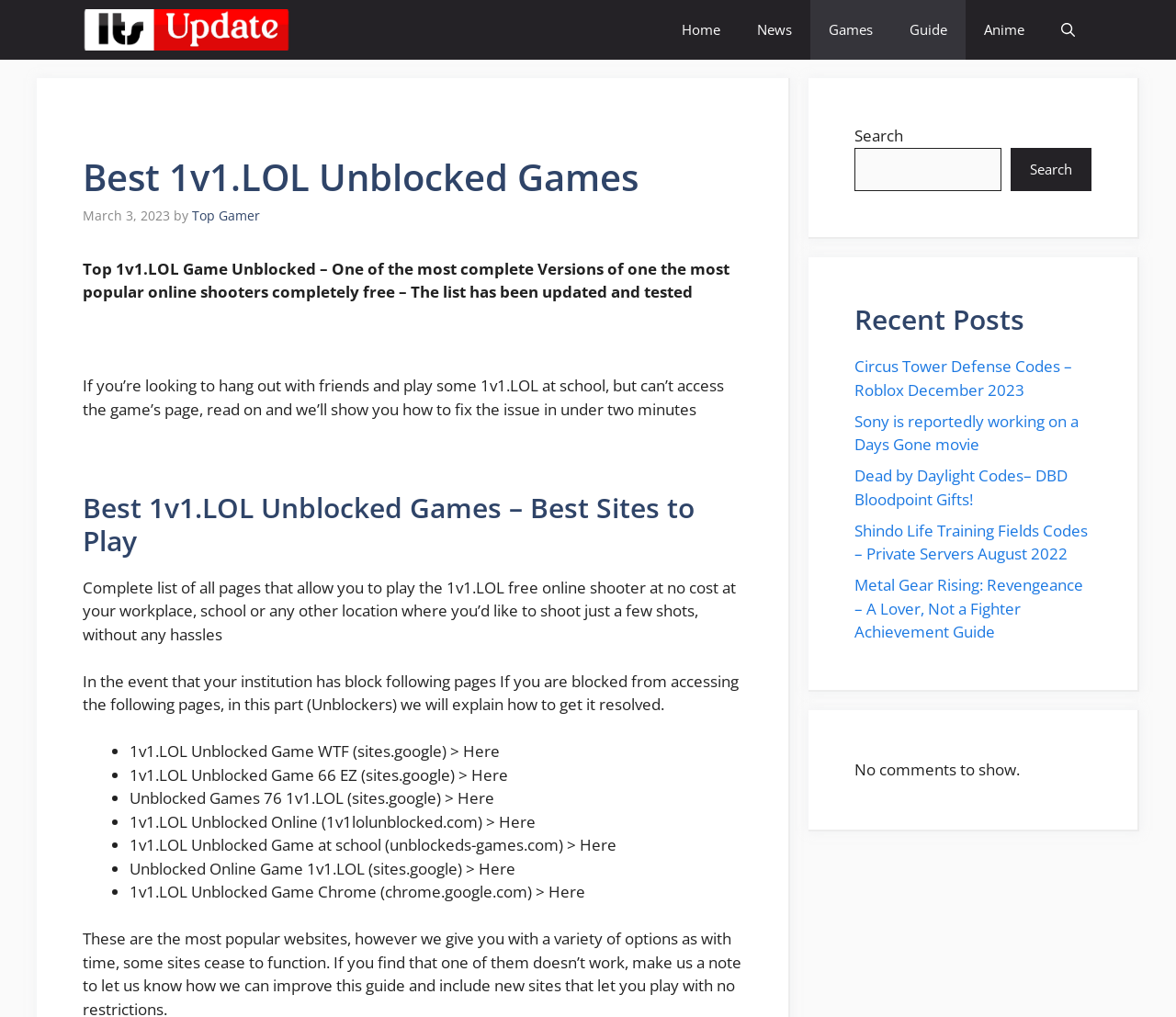Provide the bounding box coordinates of the section that needs to be clicked to accomplish the following instruction: "Check the 'Recent Posts' section."

[0.727, 0.298, 0.928, 0.331]